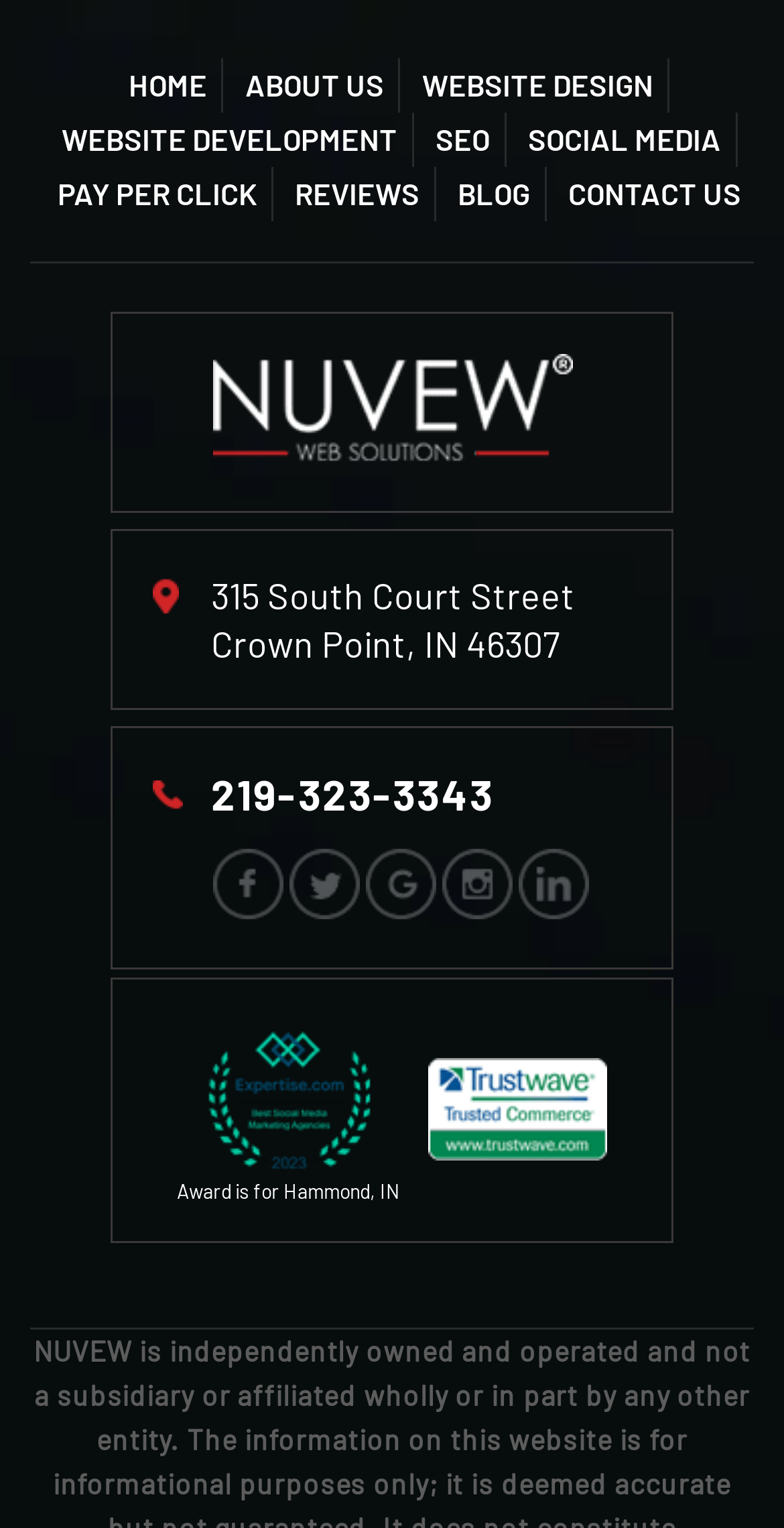Determine the bounding box coordinates for the UI element with the following description: "Wix.com". The coordinates should be four float numbers between 0 and 1, represented as [left, top, right, bottom].

None